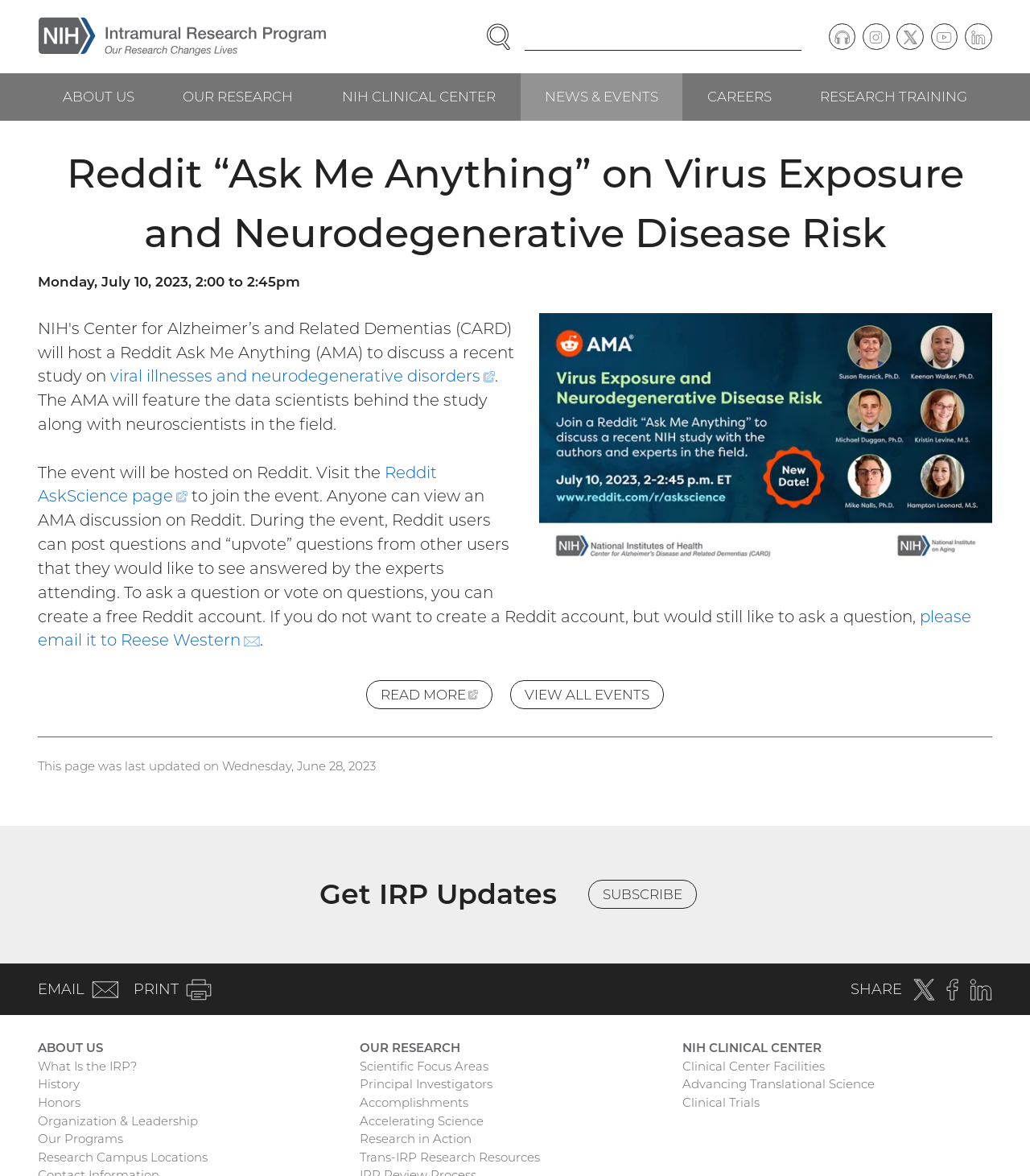Please find the bounding box coordinates for the clickable element needed to perform this instruction: "Ask a question on Reddit".

[0.037, 0.393, 0.424, 0.43]